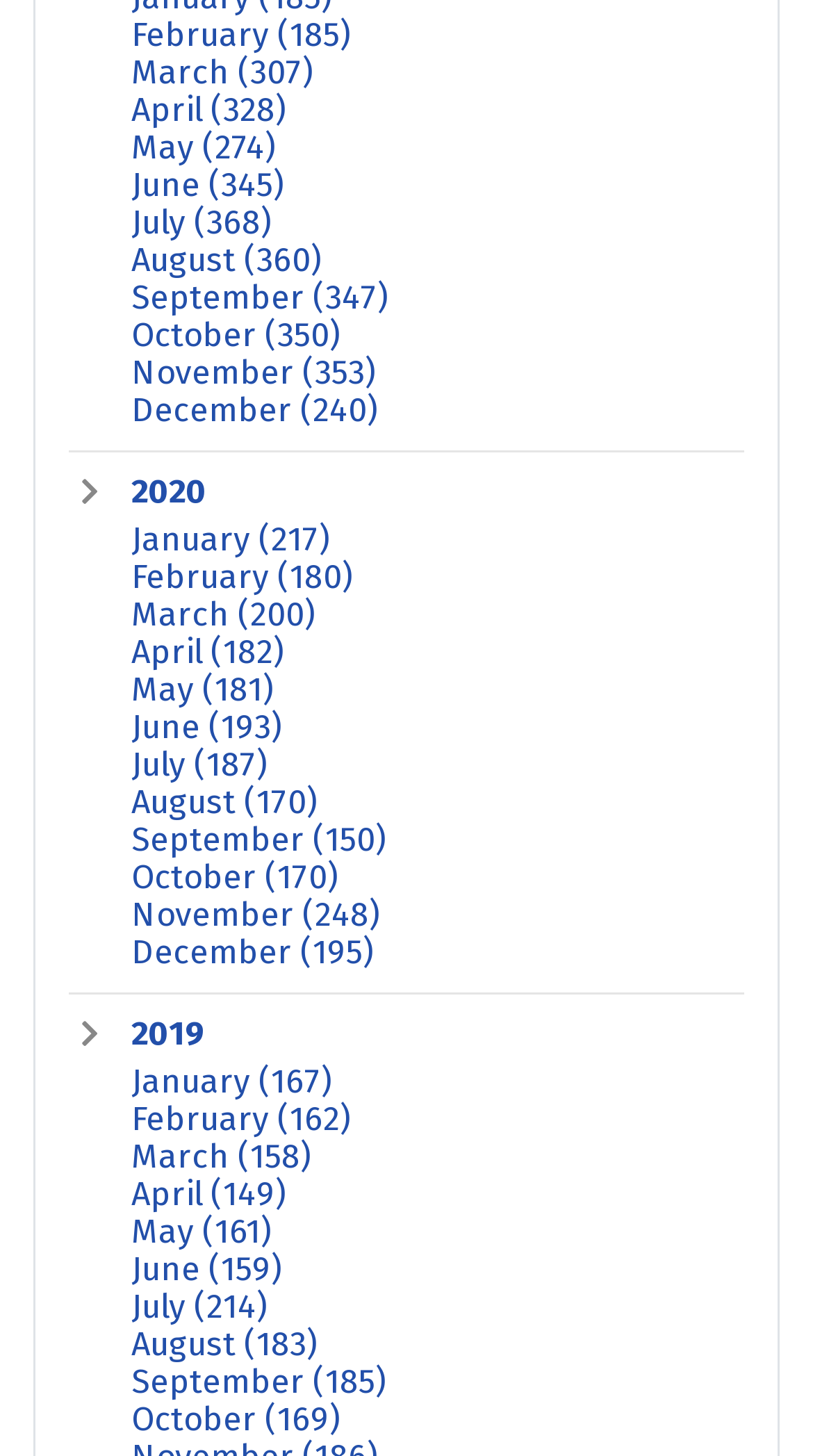Pinpoint the bounding box coordinates of the area that should be clicked to complete the following instruction: "Check August 2019". The coordinates must be given as four float numbers between 0 and 1, i.e., [left, top, right, bottom].

[0.162, 0.911, 0.39, 0.936]